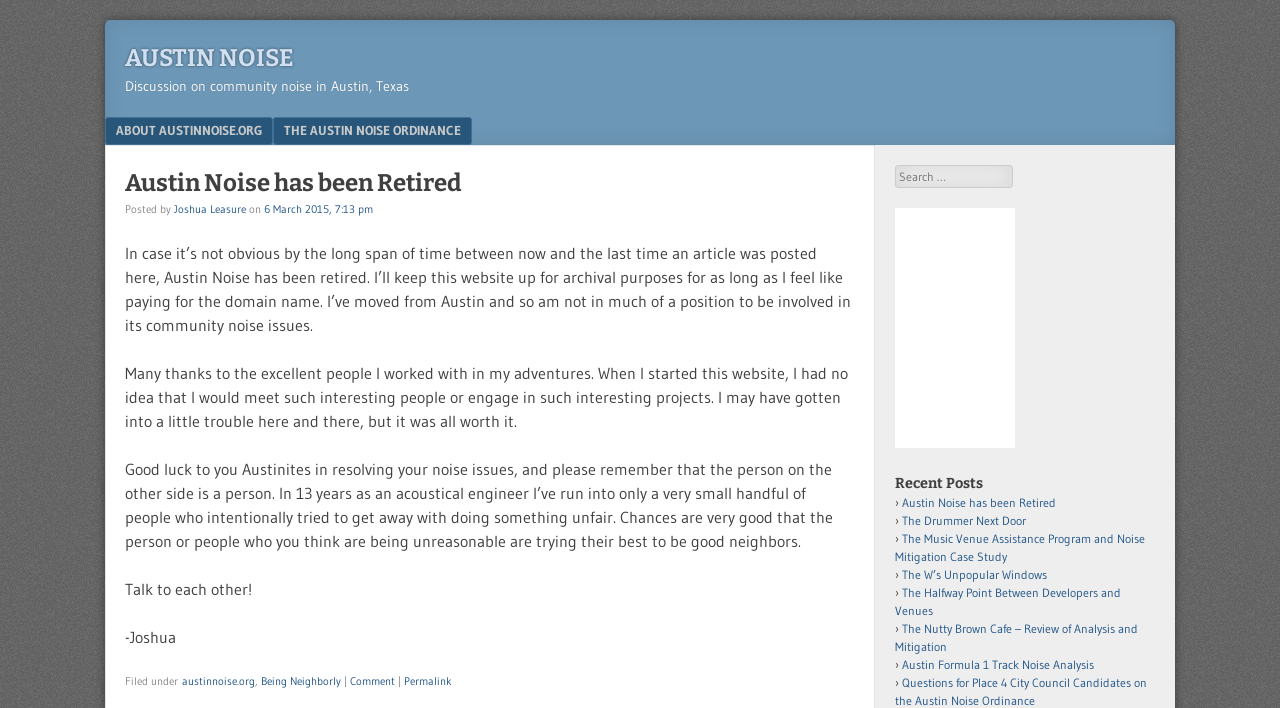Who is the author of the latest article?
Provide a concise answer using a single word or phrase based on the image.

Joshua Leasure